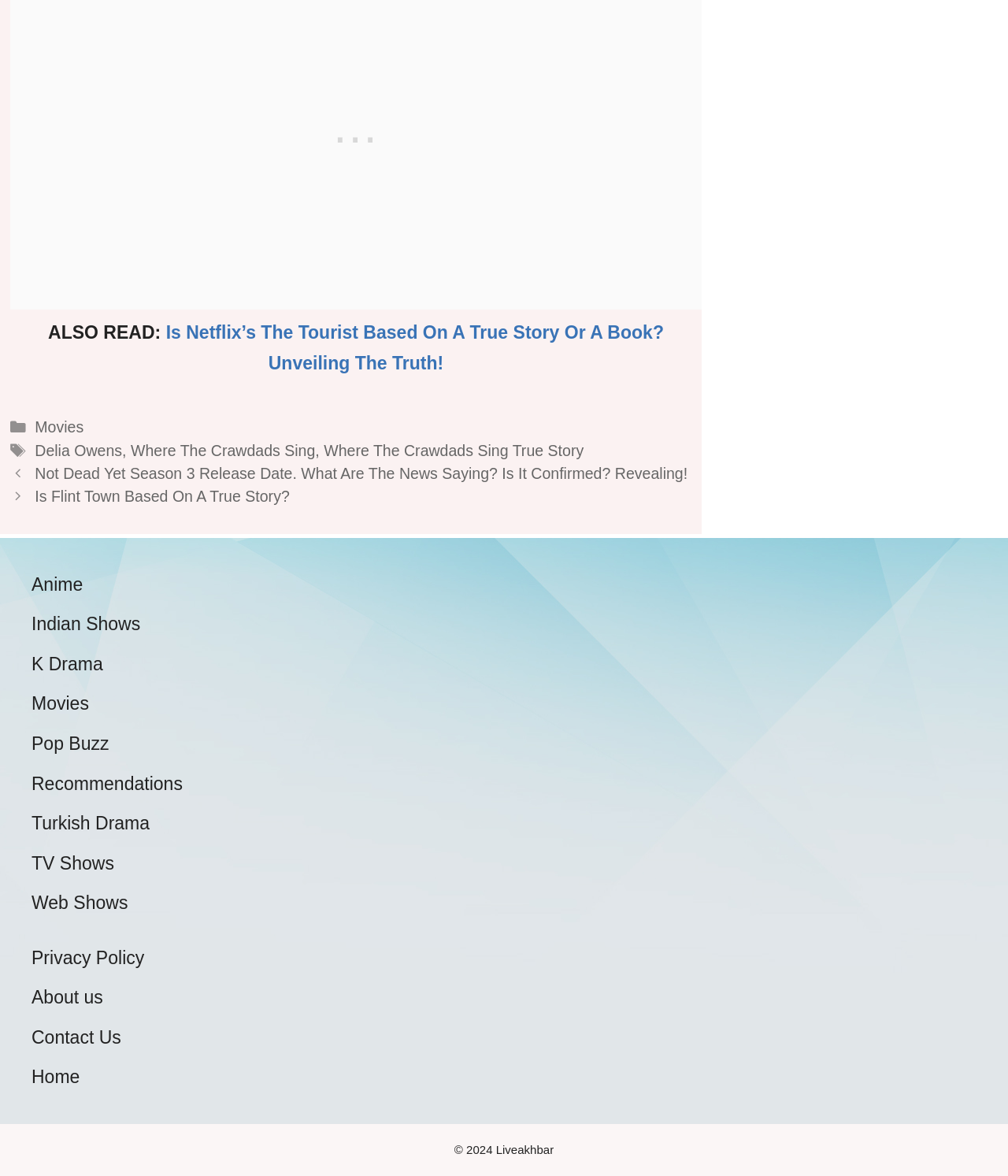What type of content is available on this website?
Kindly answer the question with as much detail as you can.

I observed that the website has a navigation section with links to different types of content, including 'Anime', 'Indian Shows', 'K Drama', 'Movies', and more, indicating that the website provides a variety of content.